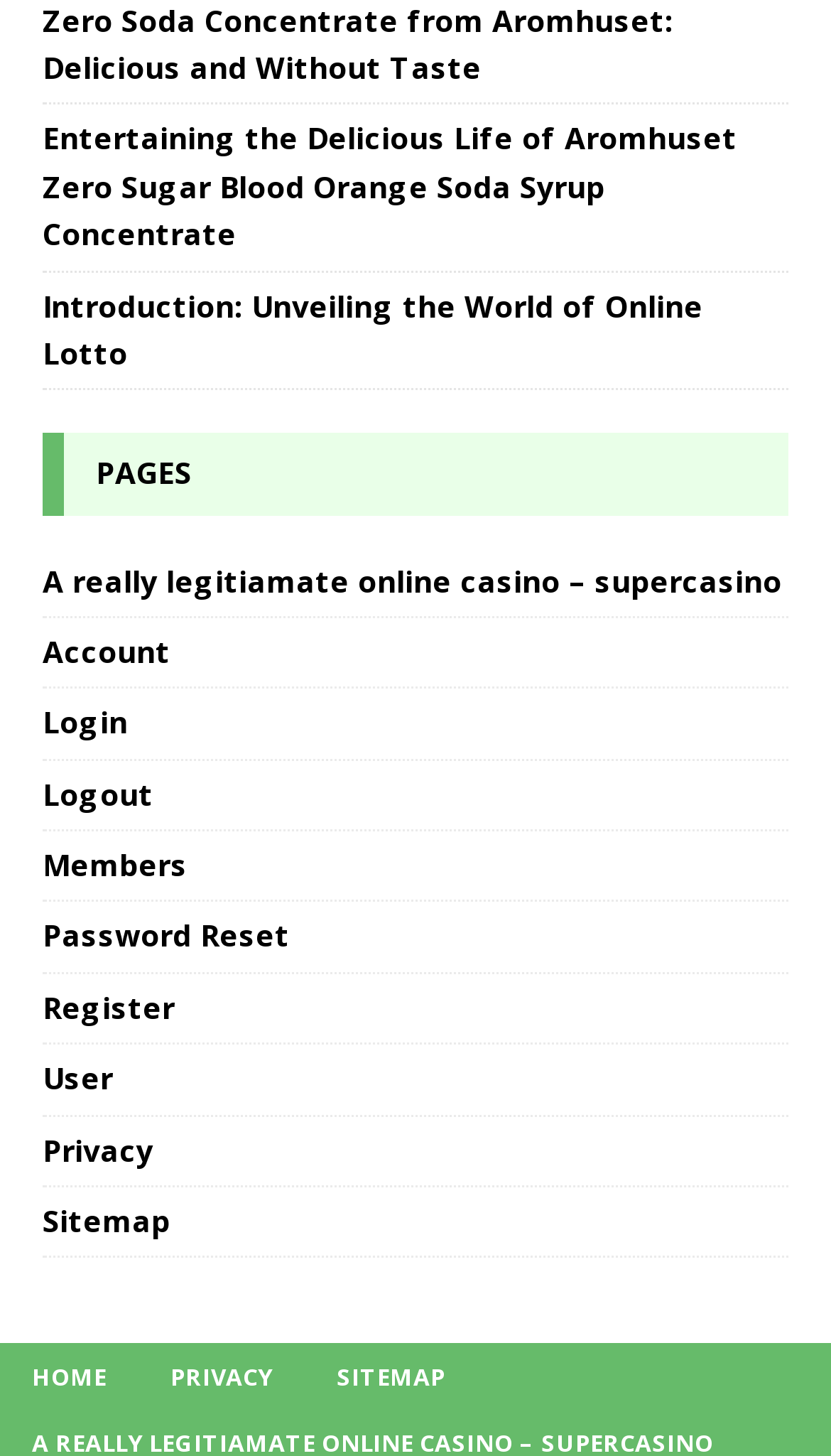Highlight the bounding box coordinates of the region I should click on to meet the following instruction: "View Entertaining the Delicious Life of Aromhuset Zero Sugar Blood Orange Soda Syrup Concentrate".

[0.051, 0.081, 0.887, 0.174]